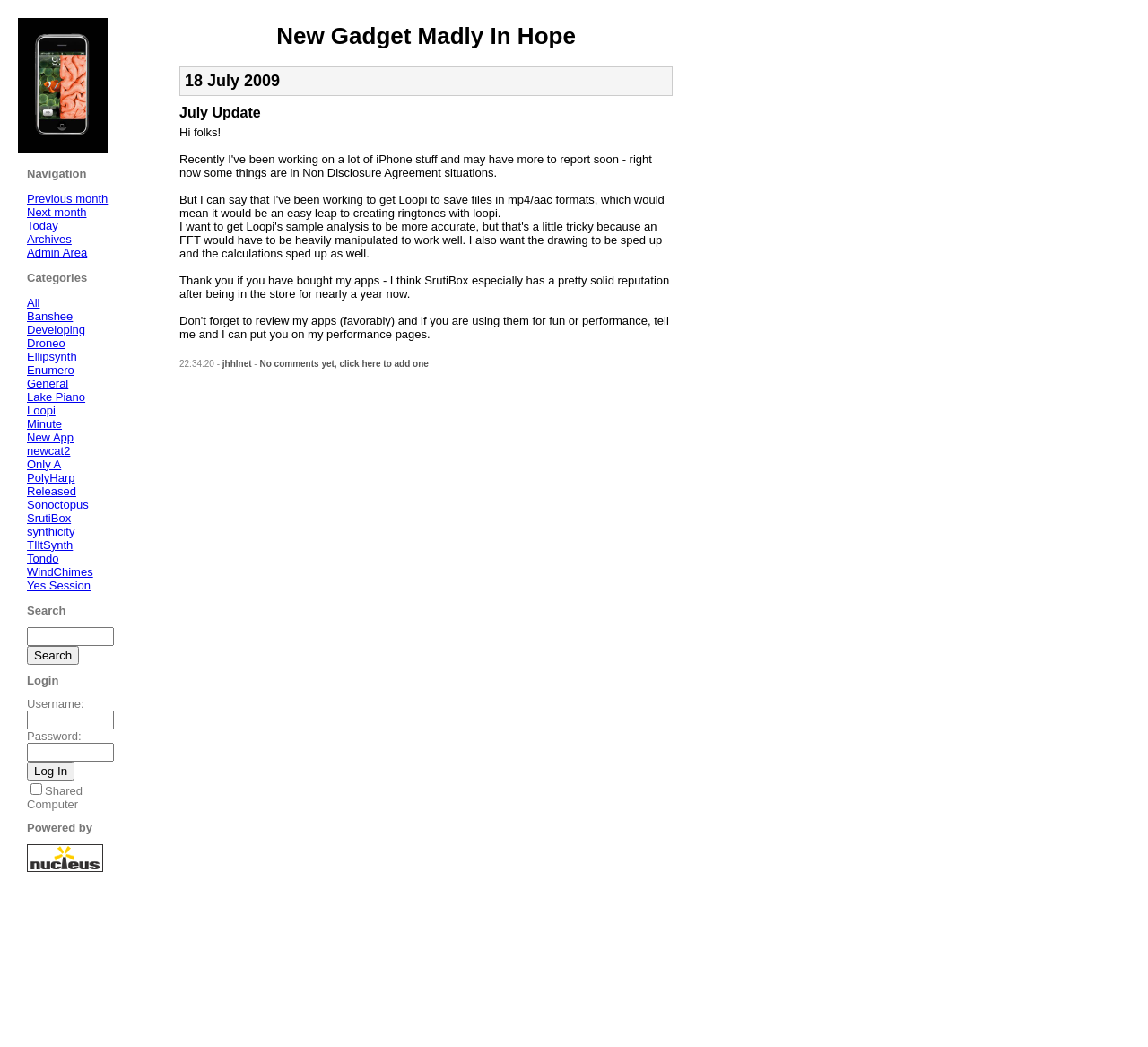What is the text of the first paragraph?
Answer with a single word or phrase, using the screenshot for reference.

Hi folks!